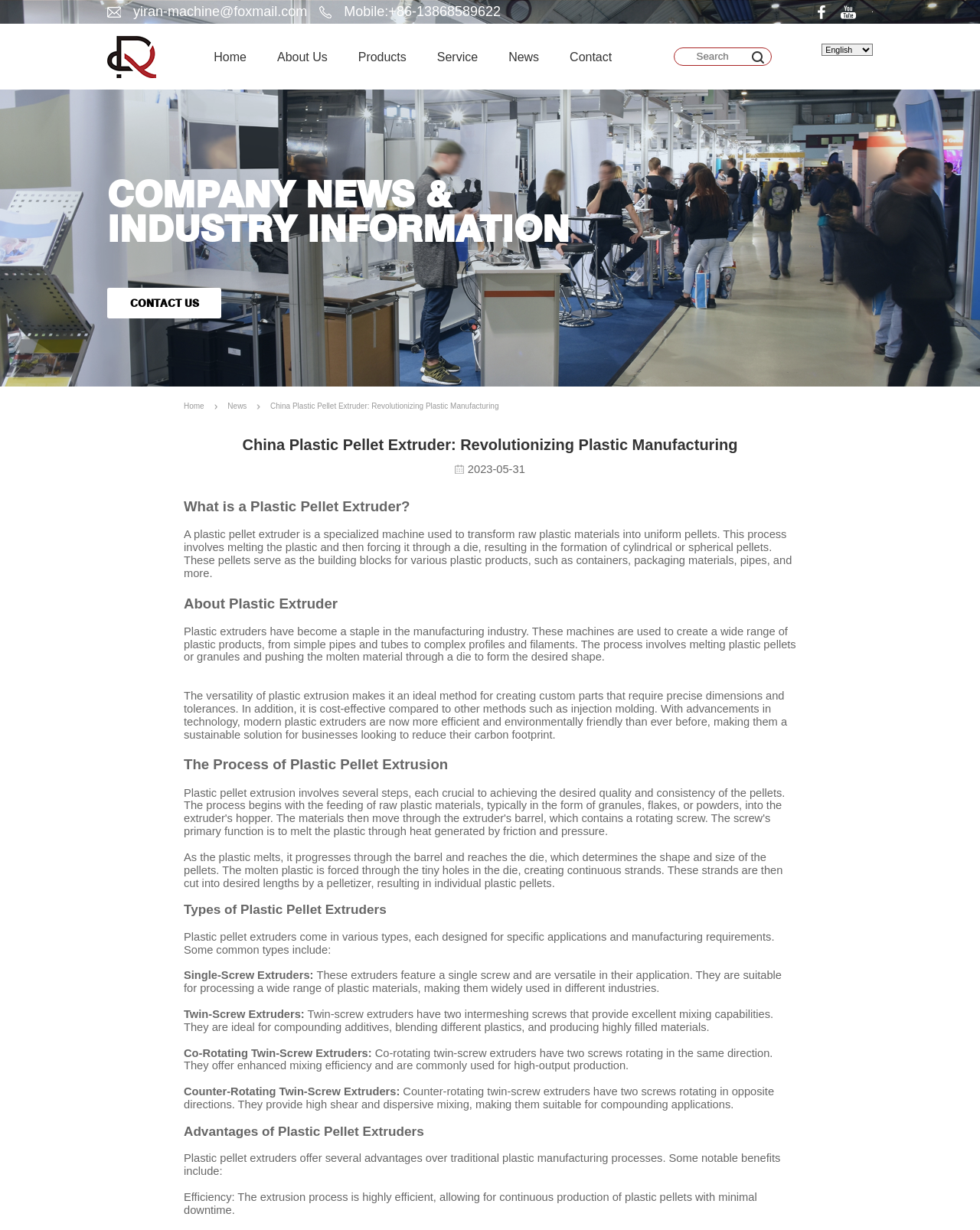Analyze the image and provide a detailed answer to the question: What is the company's email address?

I found the email address by looking at the top-right corner of the webpage, where there is an image of an envelope with the text 'yiran-machine@foxmail.com' next to it.